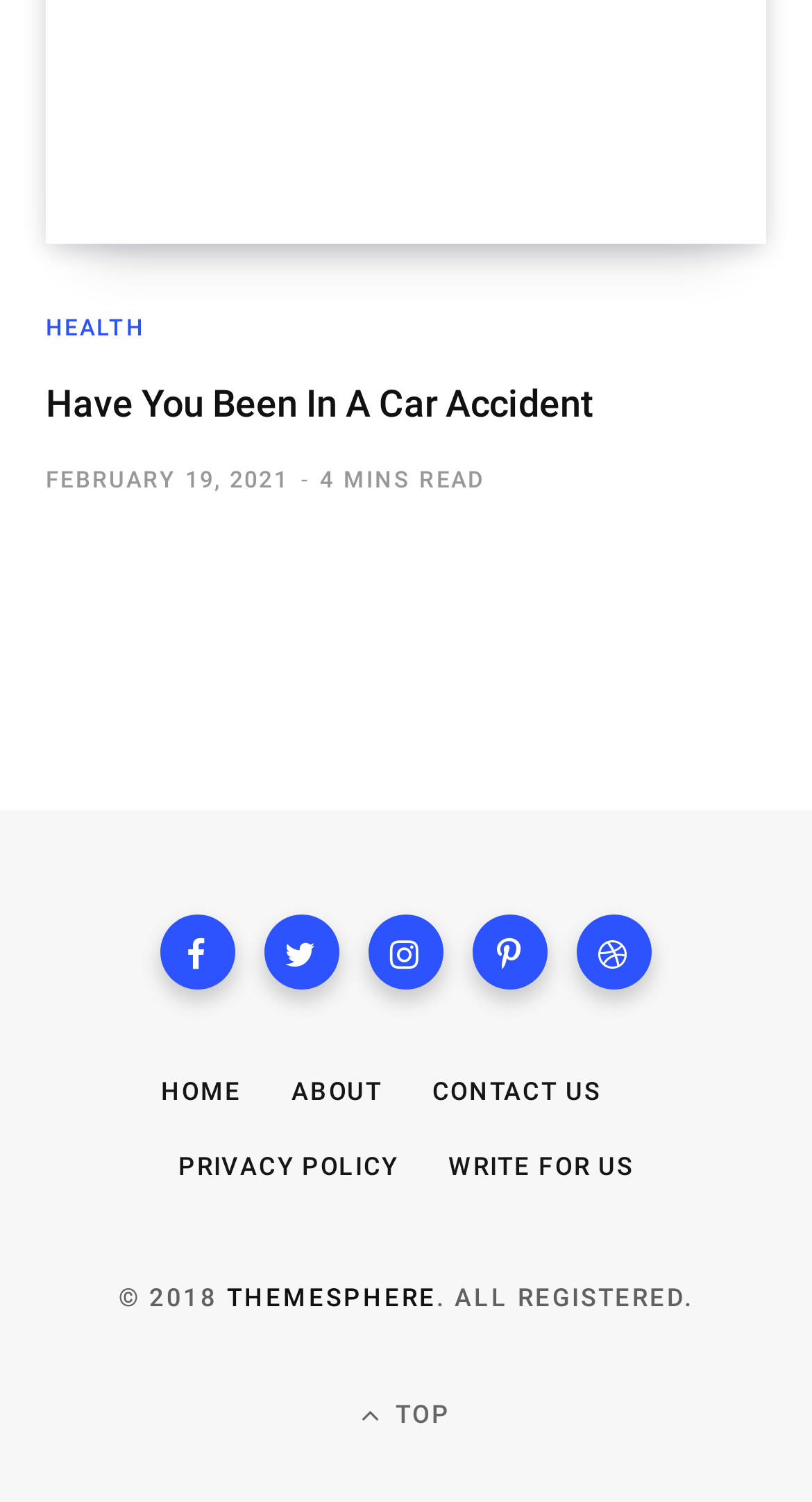Identify the bounding box coordinates for the UI element that matches this description: "Write for us".

[0.552, 0.768, 0.78, 0.787]